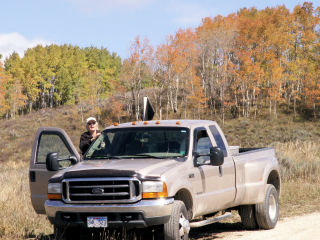Where is the possible hunting trip taking place?
Using the visual information, answer the question in a single word or phrase.

Routt National Forest